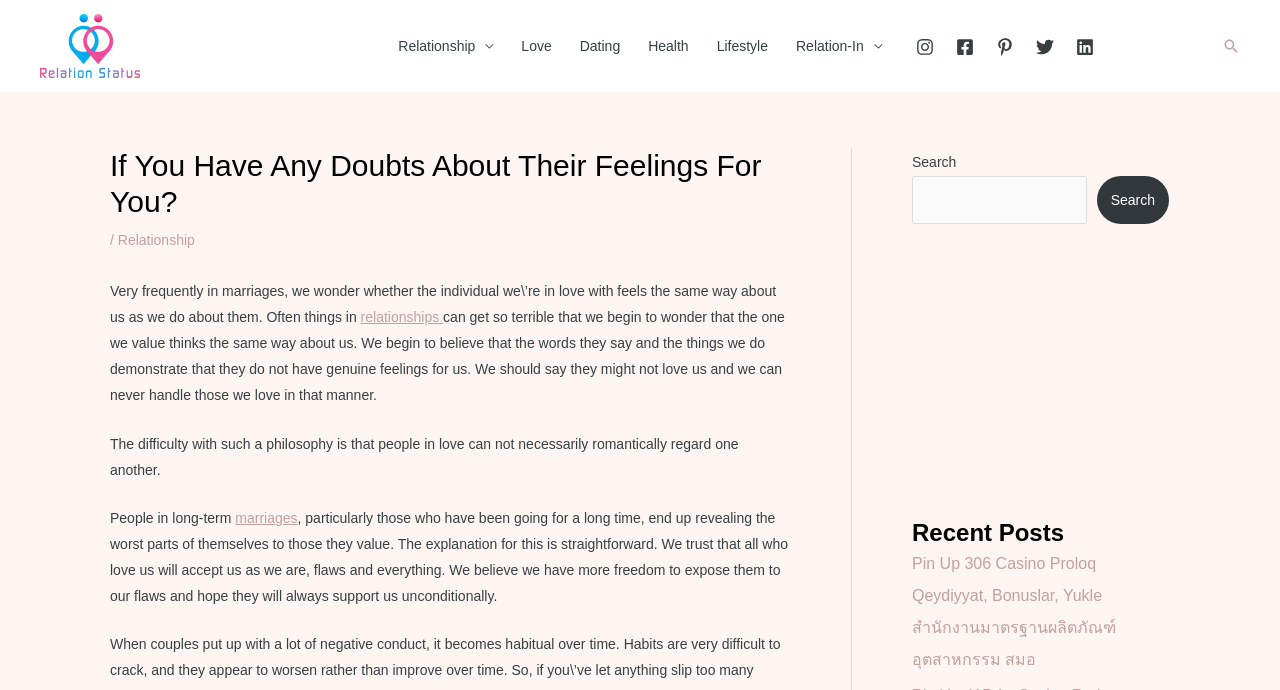Please specify the bounding box coordinates of the clickable section necessary to execute the following command: "Visit the Relationship page".

[0.092, 0.336, 0.152, 0.359]